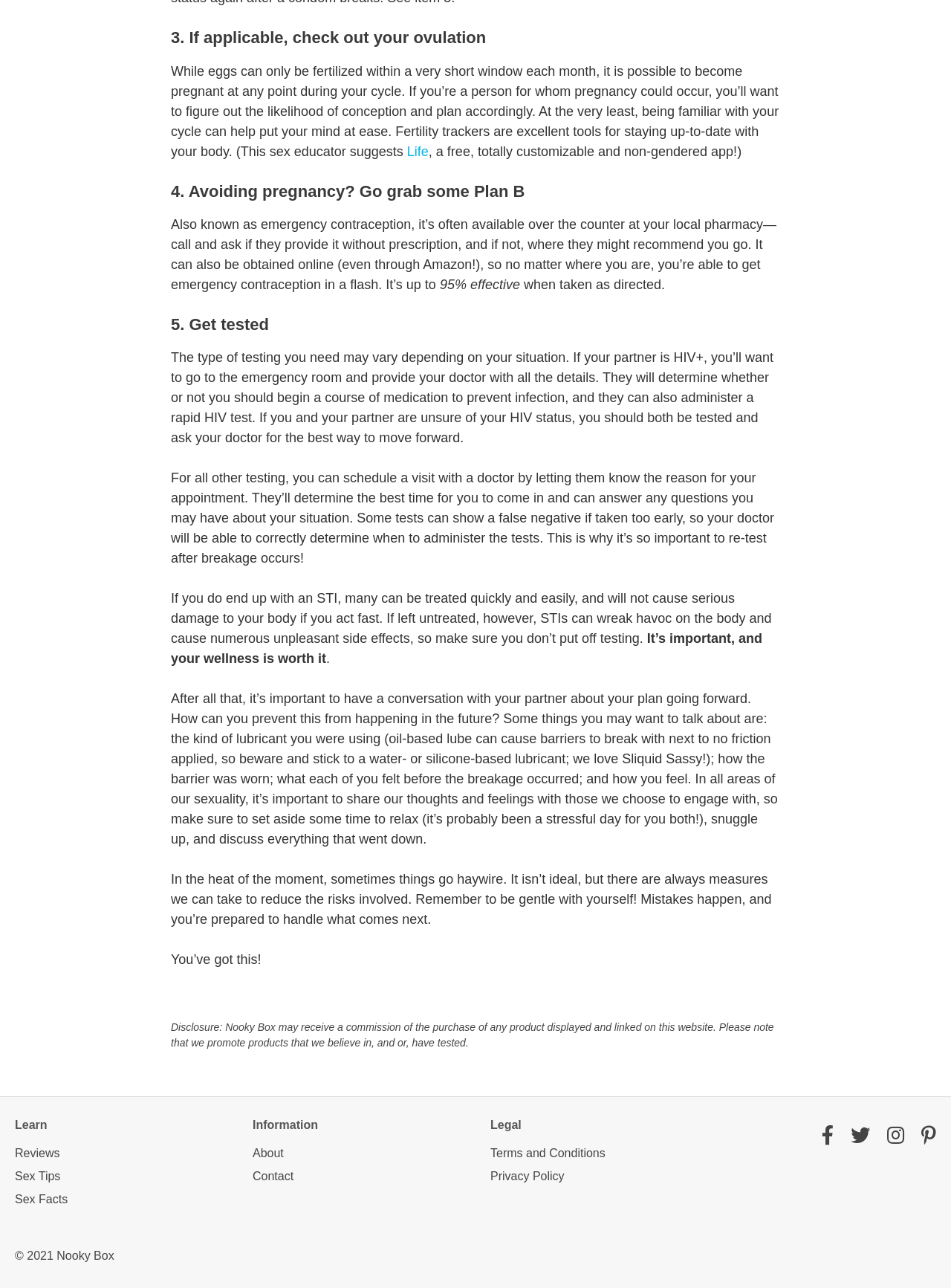Could you specify the bounding box coordinates for the clickable section to complete the following instruction: "check the 'Post Calendar' for July 2021"?

None